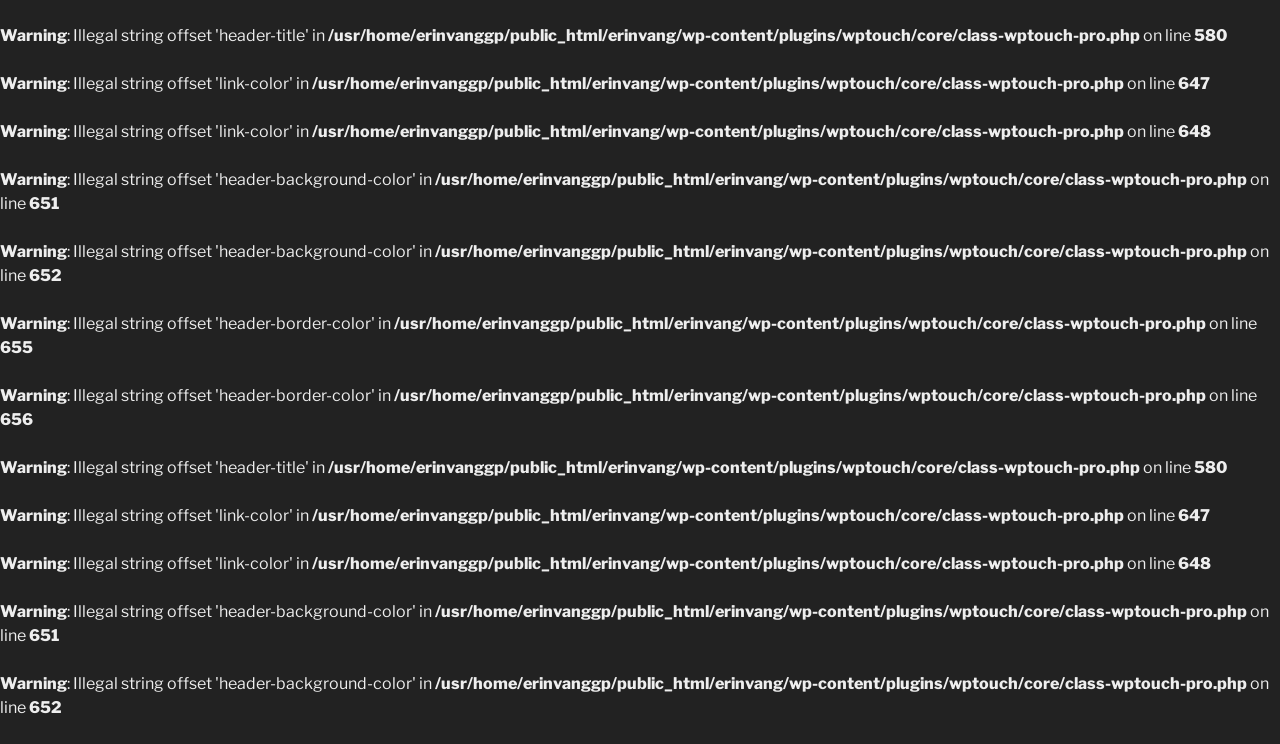Please reply with a single word or brief phrase to the question: 
What is the file path of the first warning message?

/usr/home/erinvanggp/public_html/erinvang/wp-content/plugins/wptouch/core/class-wptouch-pro.php